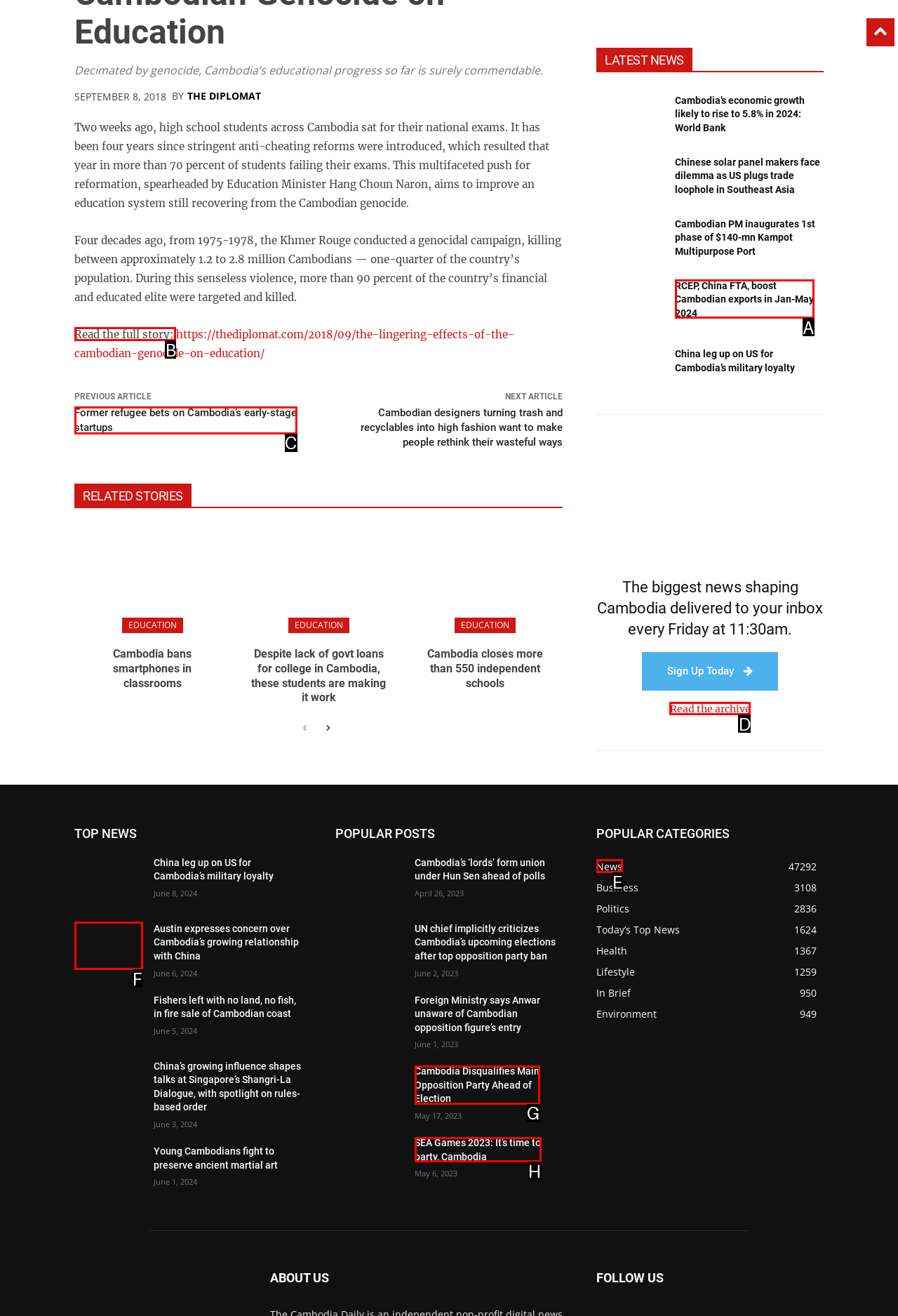From the given options, indicate the letter that corresponds to the action needed to complete this task: Read the full story. Respond with only the letter.

B